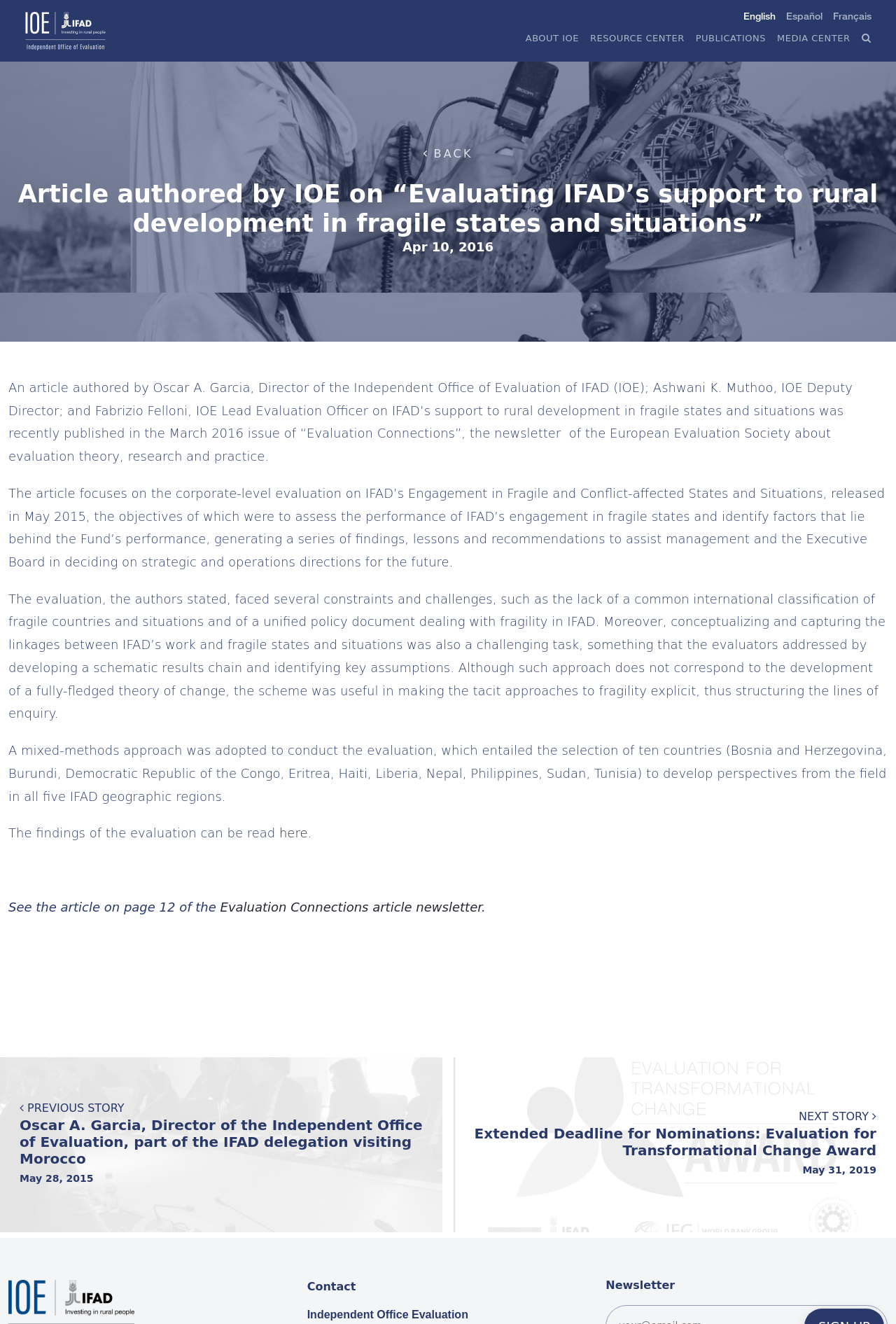Please find and report the bounding box coordinates of the element to click in order to perform the following action: "Read the article here". The coordinates should be expressed as four float numbers between 0 and 1, in the format [left, top, right, bottom].

[0.312, 0.624, 0.343, 0.635]